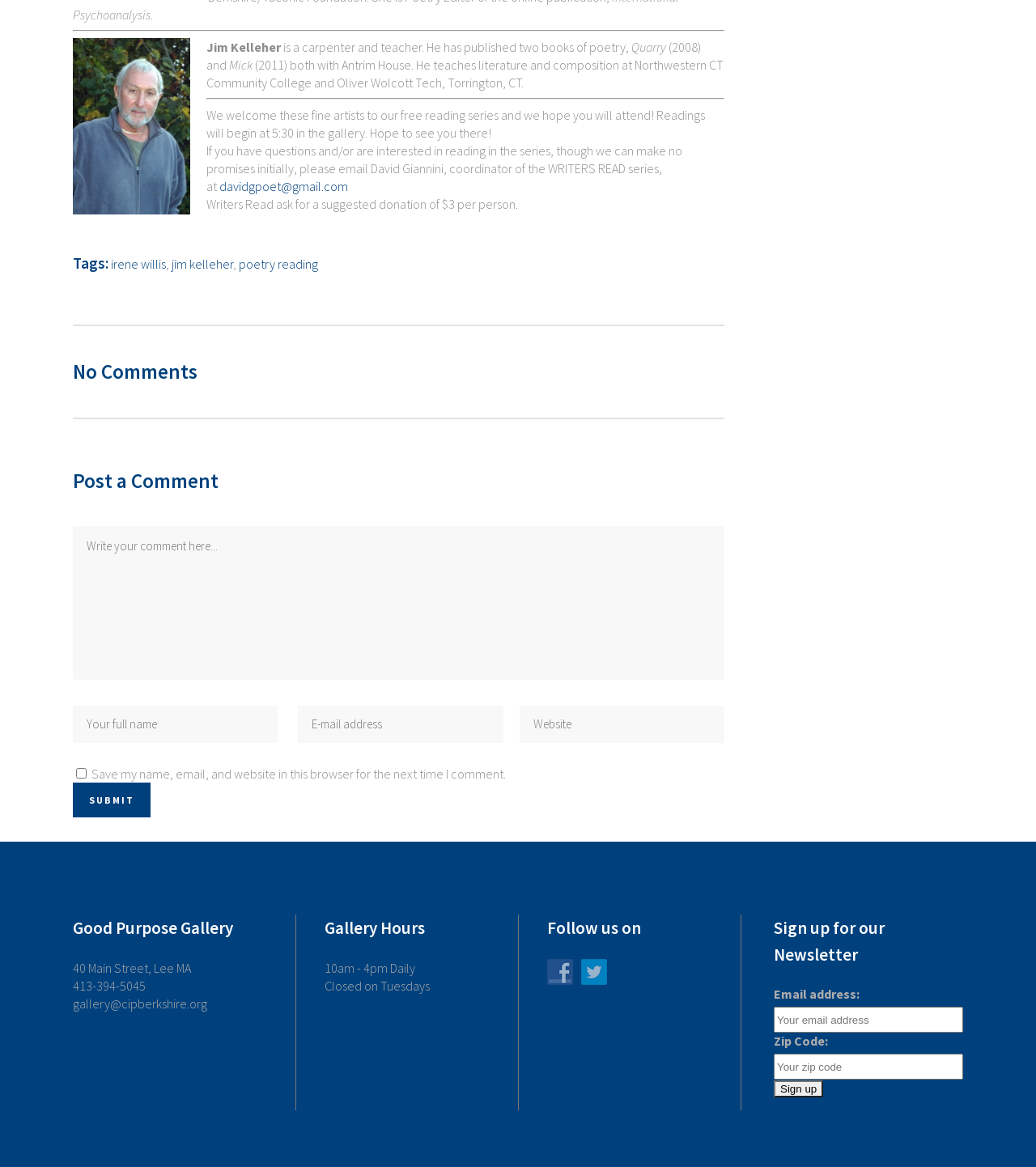Please identify the bounding box coordinates of where to click in order to follow the instruction: "Enter your email address".

[0.288, 0.605, 0.486, 0.637]